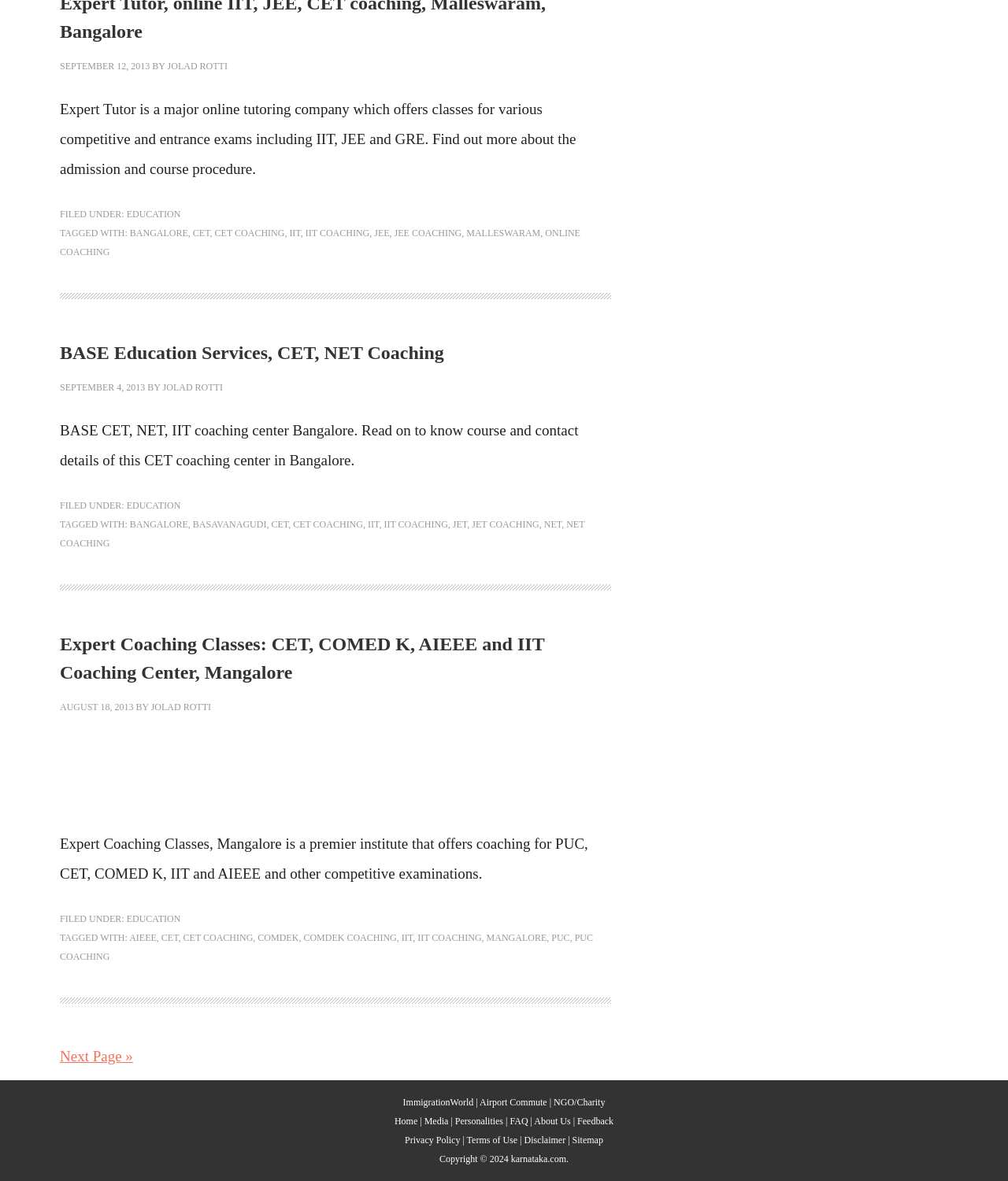Please provide a comprehensive answer to the question based on the screenshot: What is the category of the first article?

I found the category by looking at the footer of the first article, which has a link with the text 'EDUCATION'.